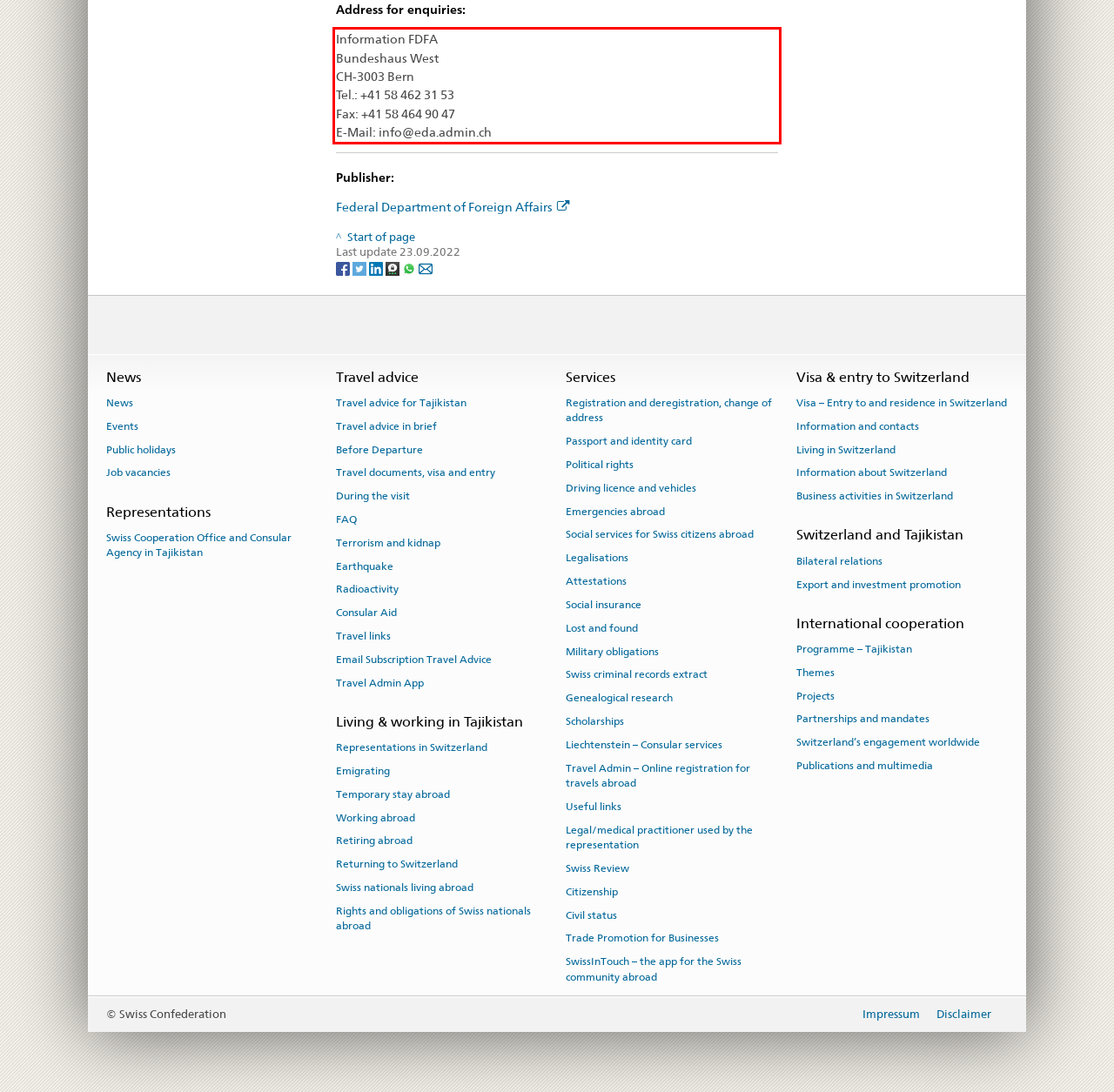Please identify and extract the text content from the UI element encased in a red bounding box on the provided webpage screenshot.

Information FDFA Bundeshaus West CH-3003 Bern Tel.: +41 58 462 31 53 Fax: +41 58 464 90 47 E-Mail: info@eda.admin.ch